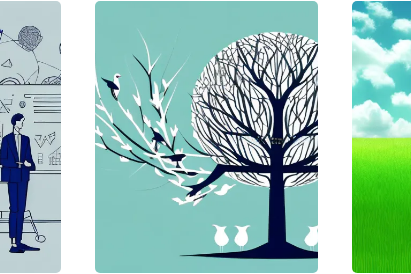What type of figures are at the base of the tree?
Based on the visual information, provide a detailed and comprehensive answer.

According to the caption, the base of the tree features stylized bird figures that add a whimsical touch to the scene, conveying themes of nature and harmony.